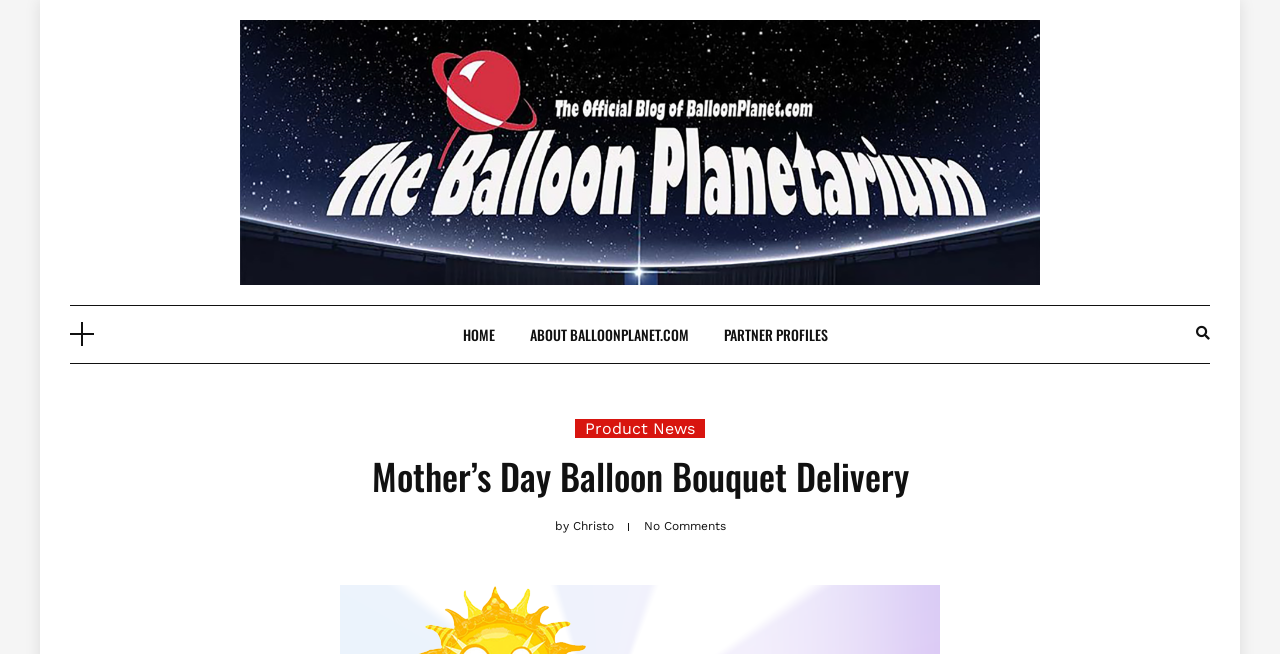Using the element description Home, predict the bounding box coordinates for the UI element. Provide the coordinates in (top-left x, top-left y, bottom-right x, bottom-right y) format with values ranging from 0 to 1.

[0.361, 0.467, 0.386, 0.556]